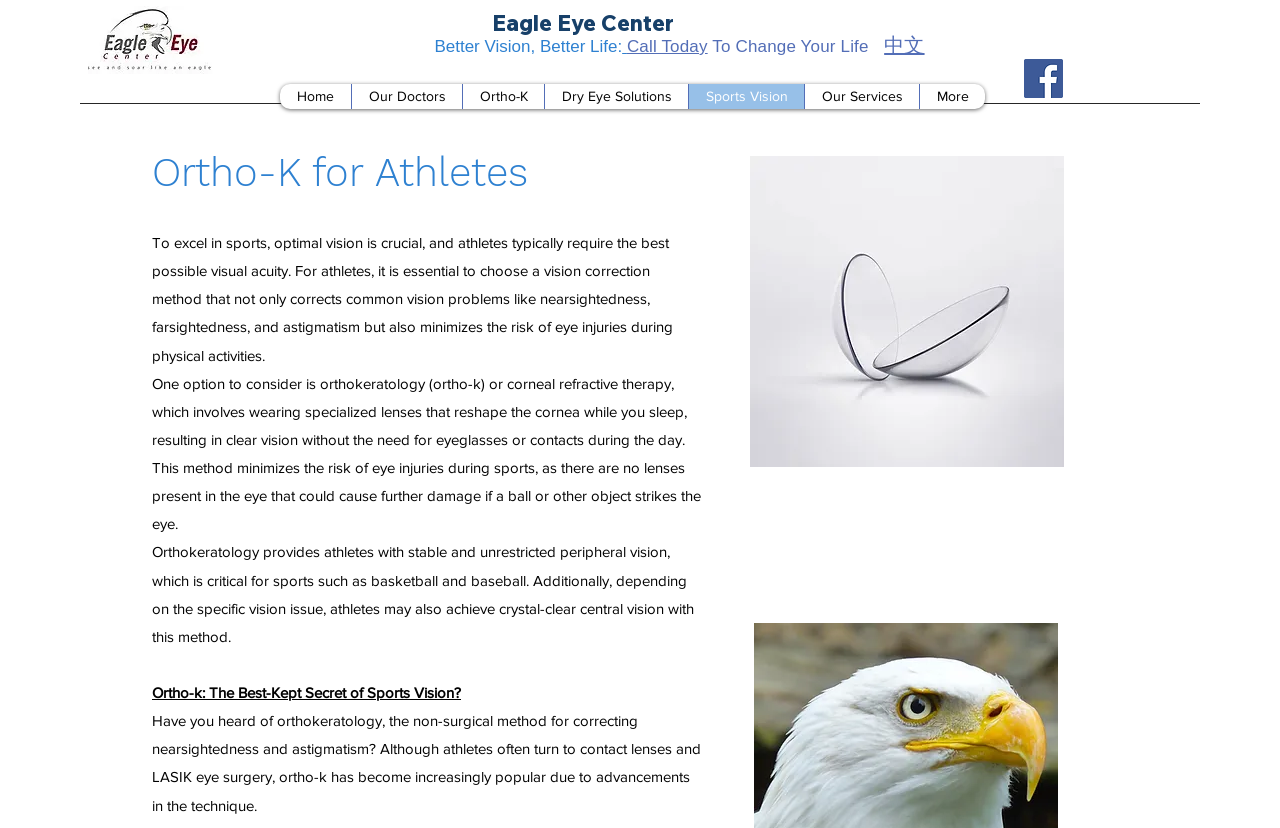Extract the top-level heading from the webpage and provide its text.

Ortho-K for Athletes